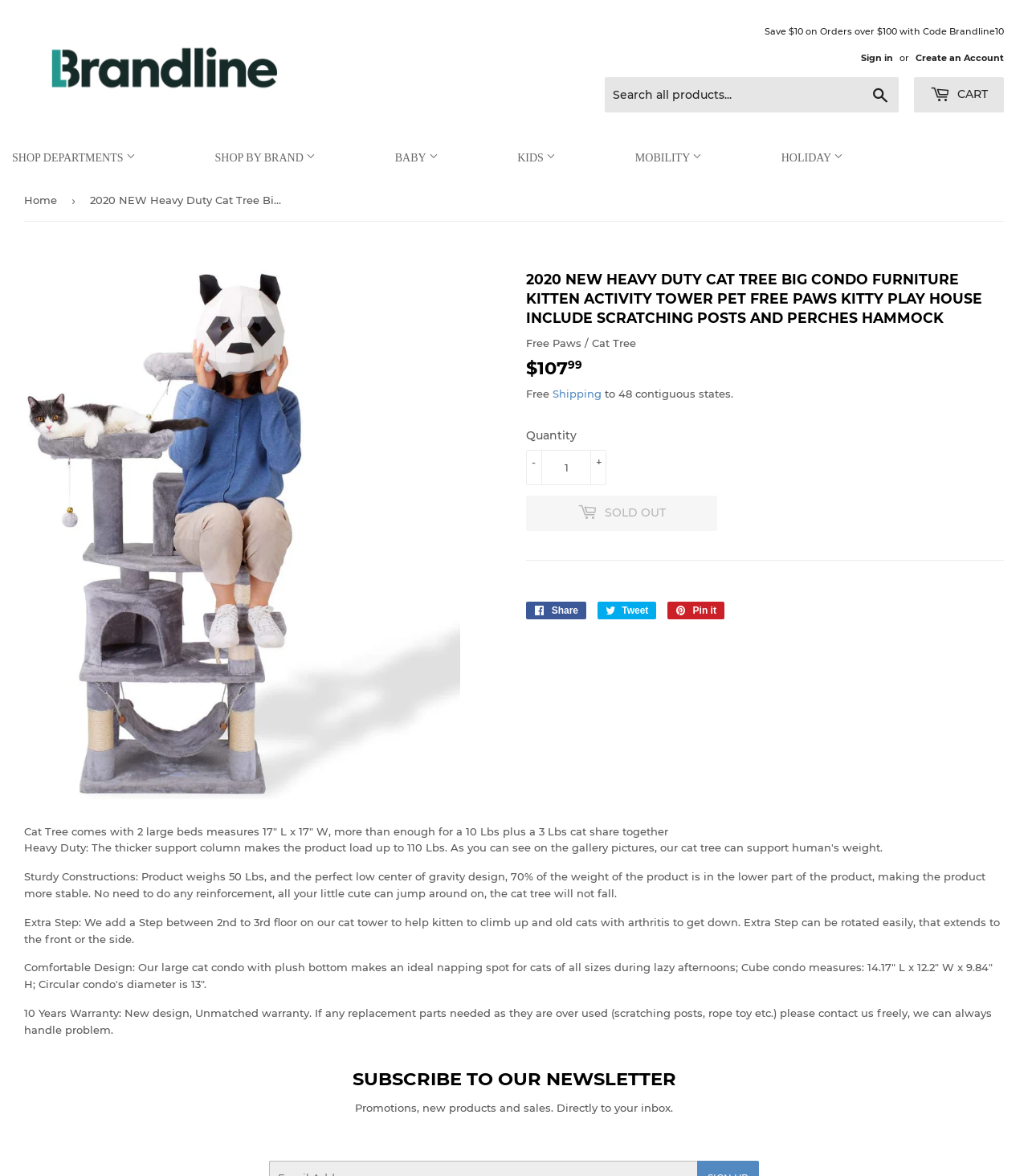Pinpoint the bounding box coordinates of the area that should be clicked to complete the following instruction: "Create an Account". The coordinates must be given as four float numbers between 0 and 1, i.e., [left, top, right, bottom].

[0.891, 0.044, 0.977, 0.054]